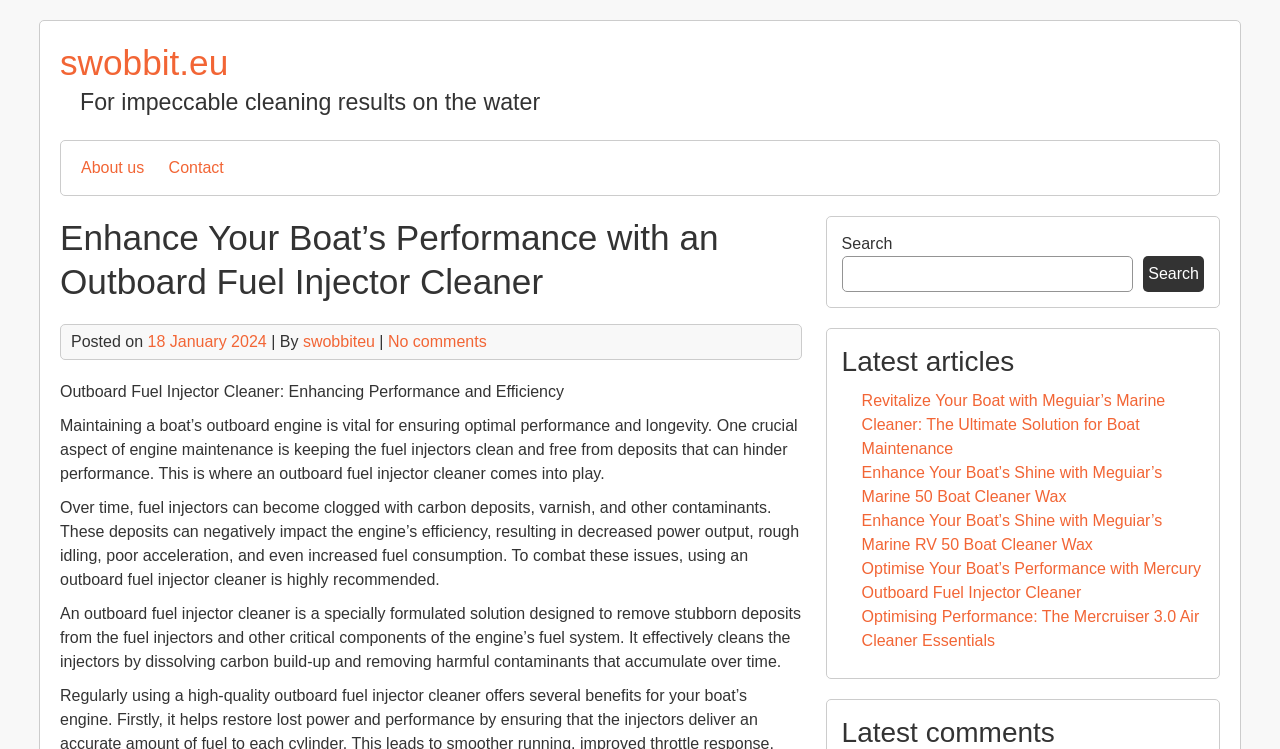Extract the bounding box coordinates of the UI element described: "No comments". Provide the coordinates in the format [left, top, right, bottom] with values ranging from 0 to 1.

[0.303, 0.444, 0.38, 0.467]